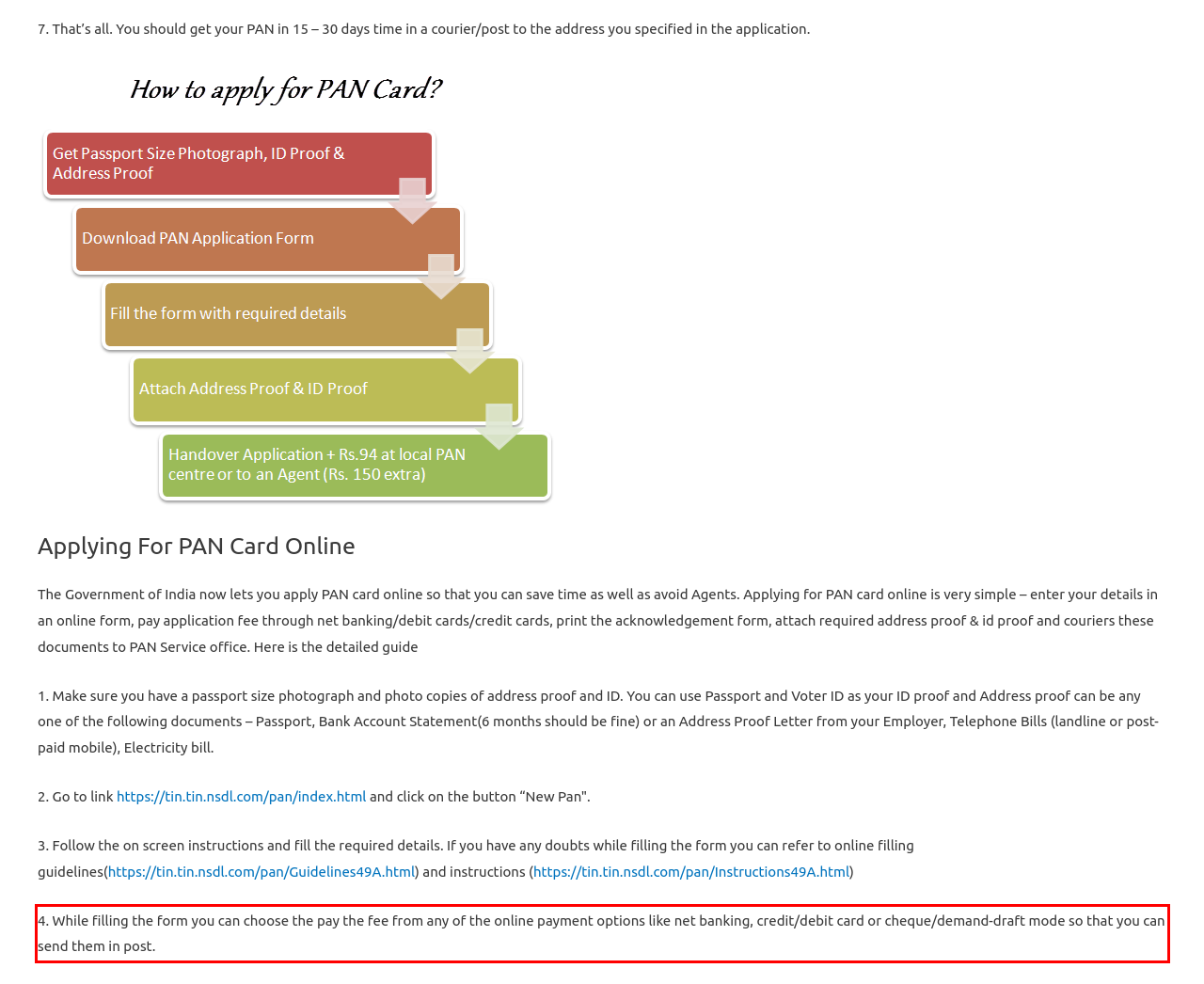You are given a webpage screenshot with a red bounding box around a UI element. Extract and generate the text inside this red bounding box.

4. While filling the form you can choose the pay the fee from any of the online payment options like net banking, credit/debit card or cheque/demand-draft mode so that you can send them in post.